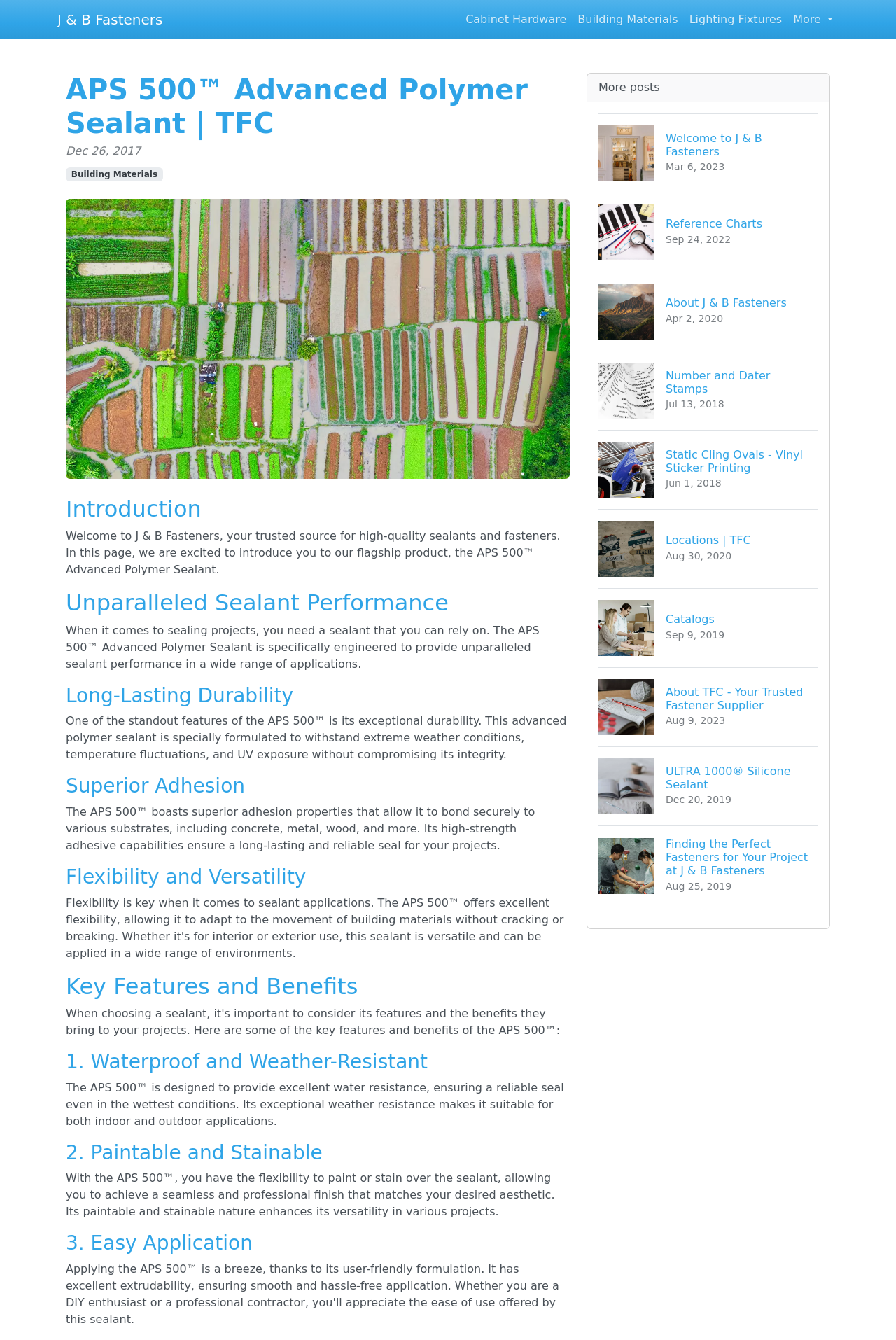Please find the bounding box coordinates of the element that must be clicked to perform the given instruction: "Expand the 'More' button". The coordinates should be four float numbers from 0 to 1, i.e., [left, top, right, bottom].

[0.879, 0.004, 0.936, 0.025]